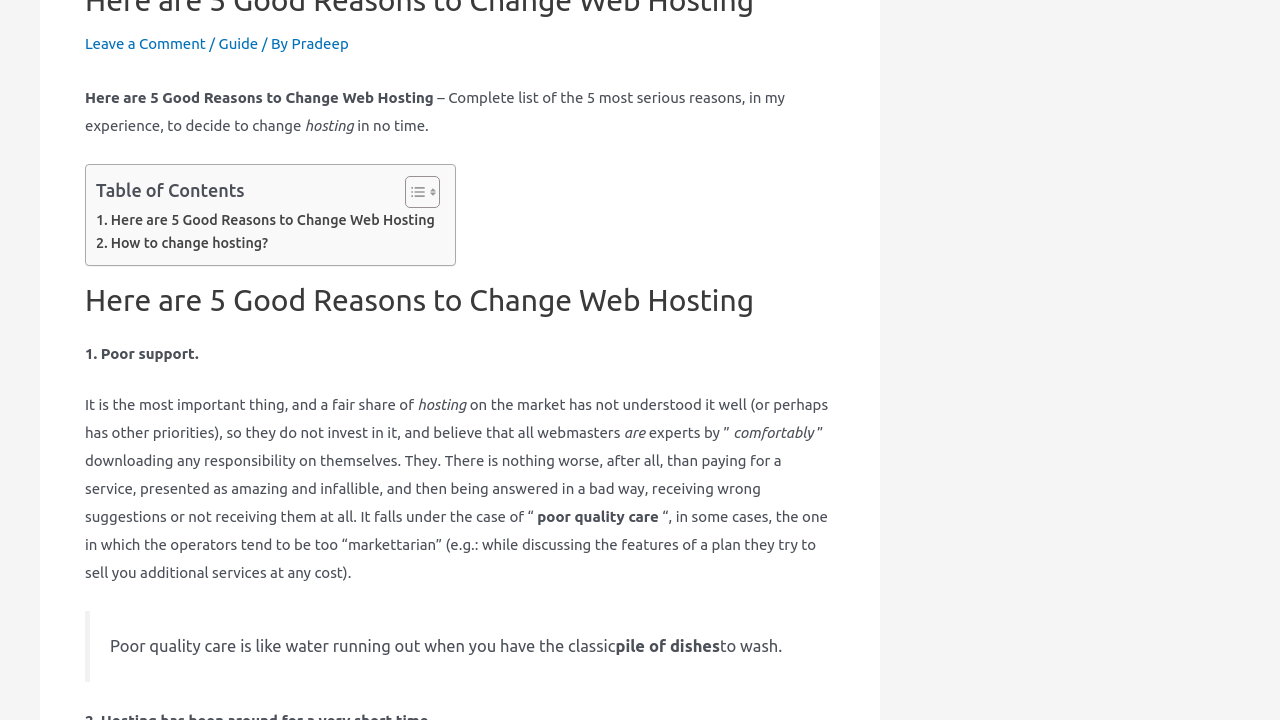Extract the bounding box coordinates for the HTML element that matches this description: "Leave a Comment". The coordinates should be four float numbers between 0 and 1, i.e., [left, top, right, bottom].

[0.066, 0.048, 0.161, 0.072]